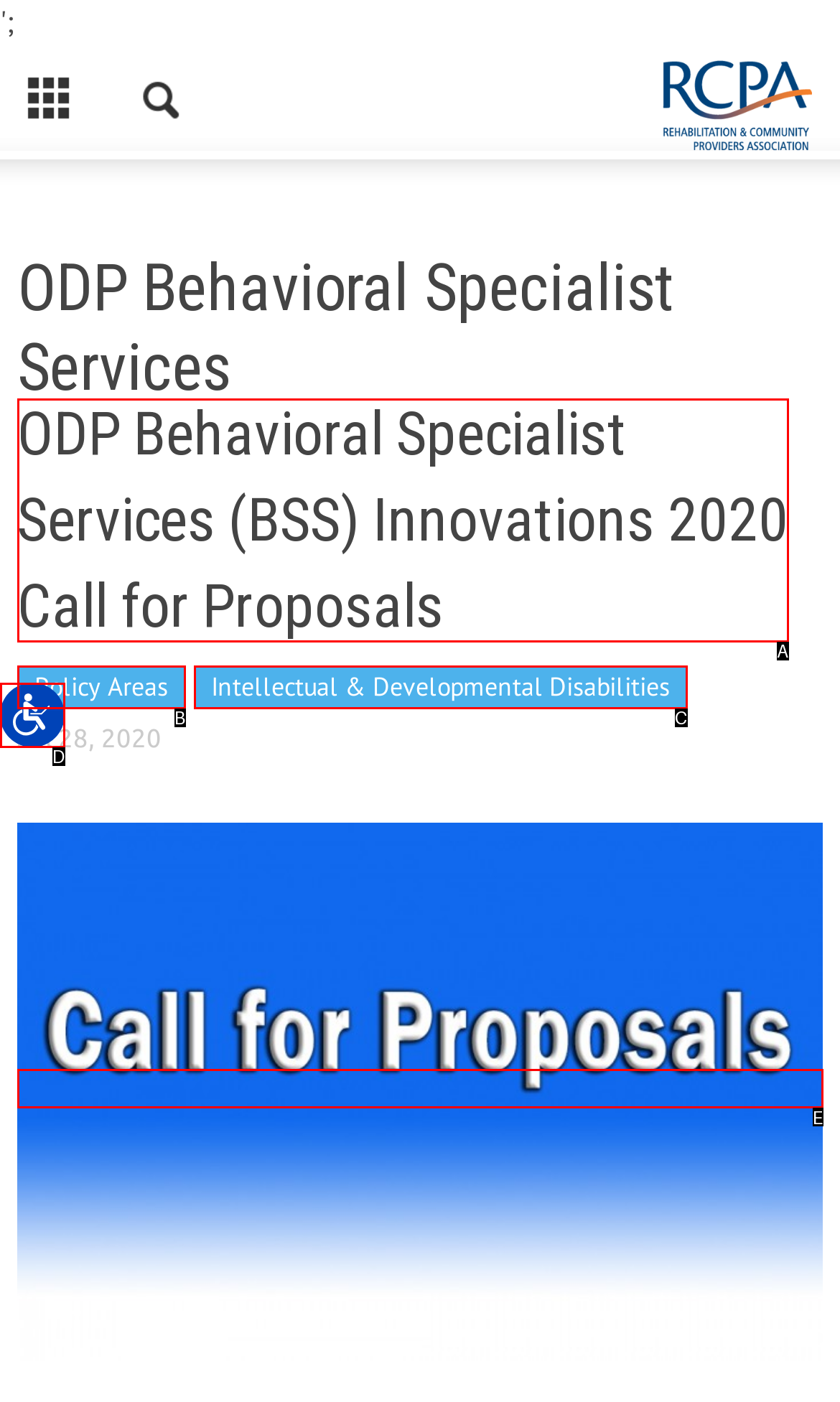Tell me which one HTML element best matches the description: Intellectual & Developmental Disabilities
Answer with the option's letter from the given choices directly.

C